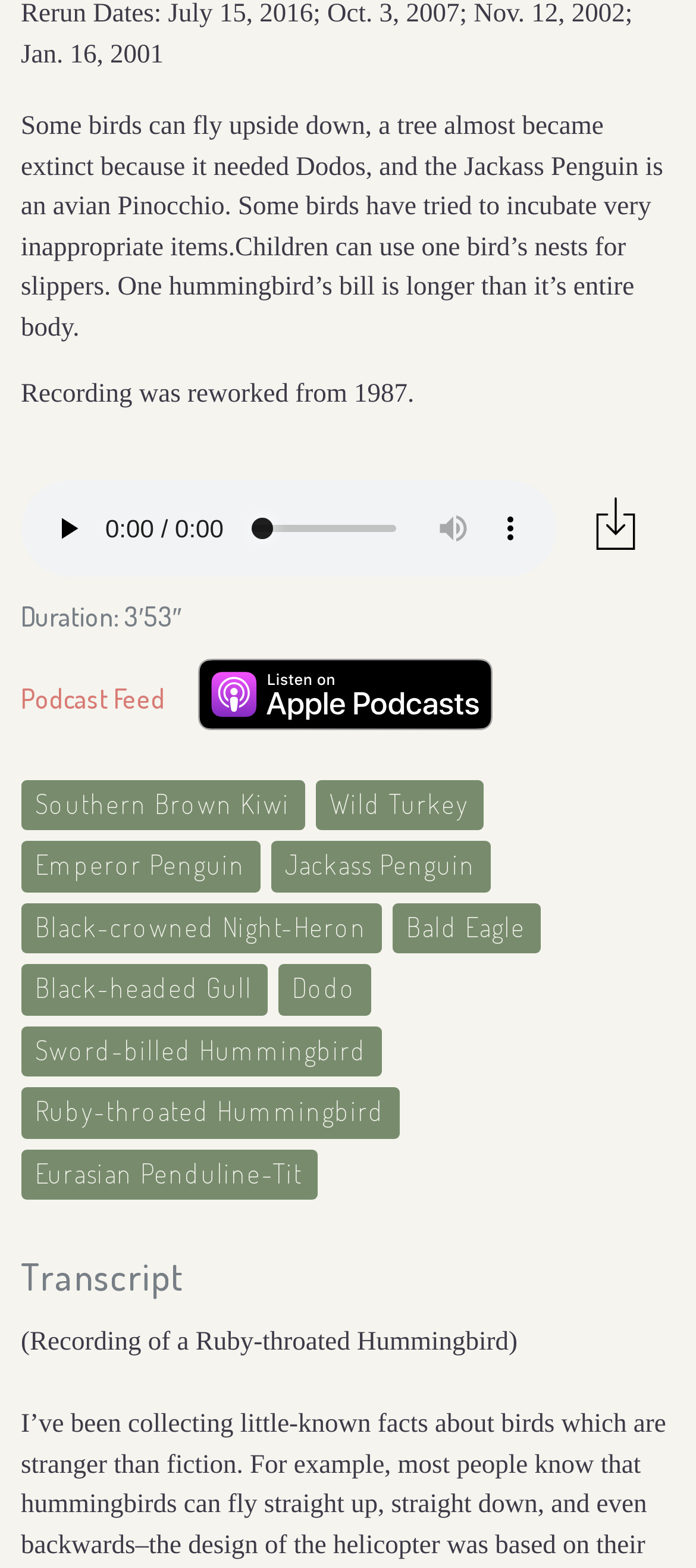Determine the bounding box of the UI component based on this description: "Dodo". The bounding box coordinates should be four float values between 0 and 1, i.e., [left, top, right, bottom].

[0.399, 0.615, 0.533, 0.648]